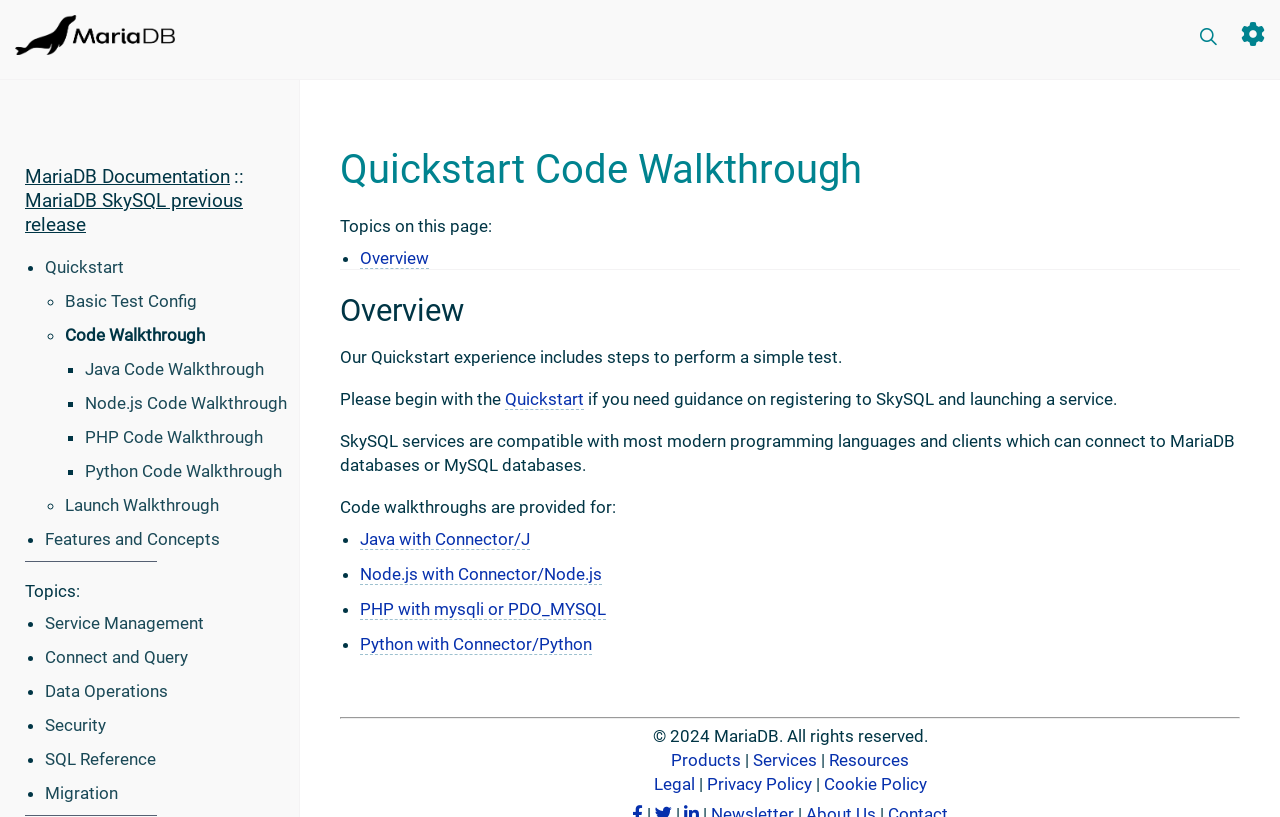Using the element description: "PHP with mysqli or PDO_MYSQL", determine the bounding box coordinates for the specified UI element. The coordinates should be four float numbers between 0 and 1, [left, top, right, bottom].

[0.281, 0.733, 0.473, 0.758]